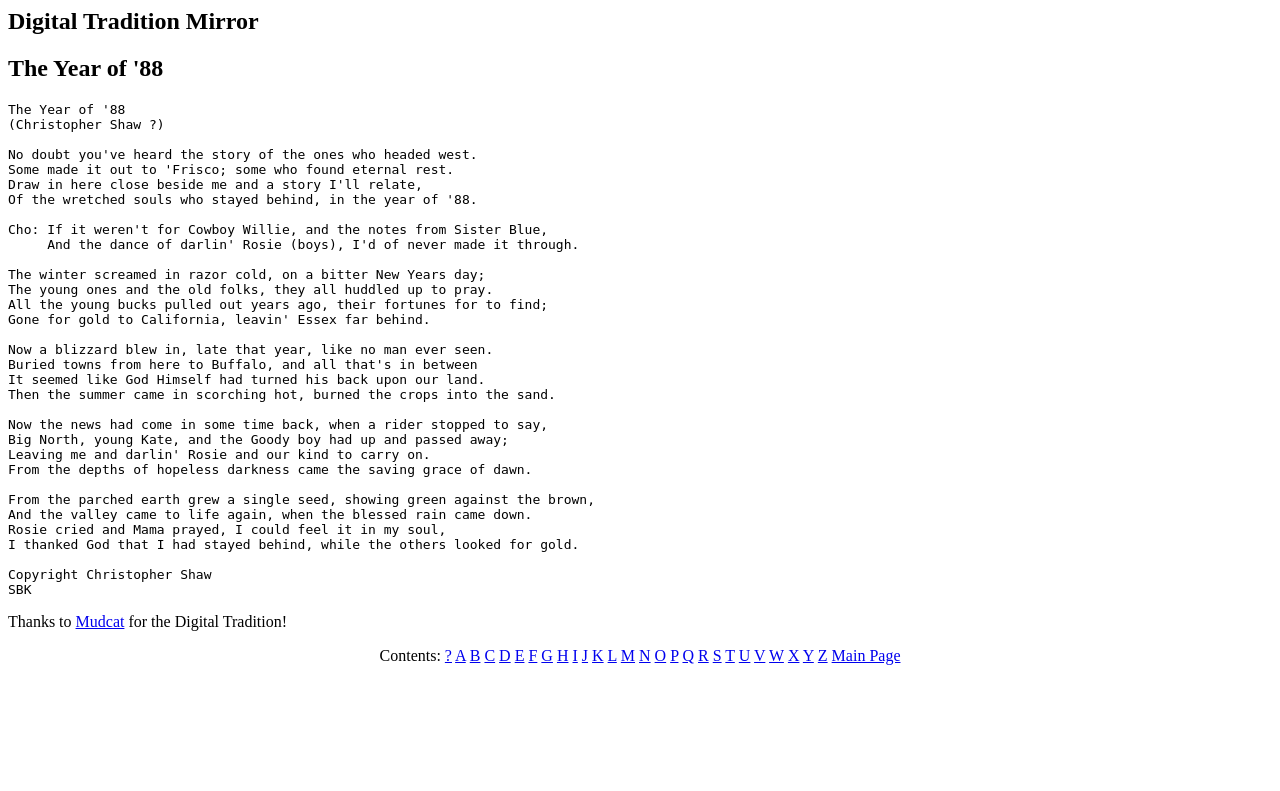Answer the following query with a single word or phrase:
What is the name of the digital tradition?

Digital Tradition Mirror